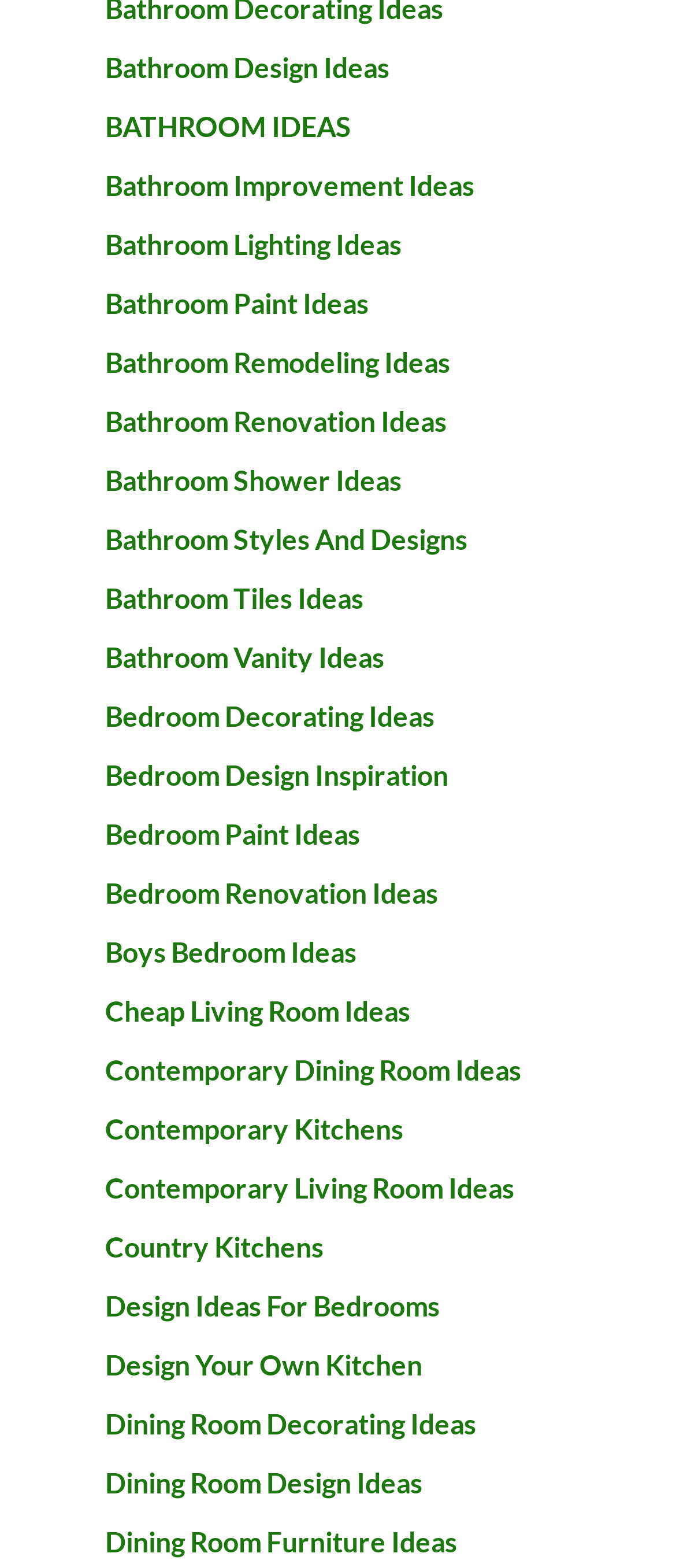Identify the bounding box for the UI element that is described as follows: "Cheap Living Room Ideas".

[0.155, 0.634, 0.607, 0.655]